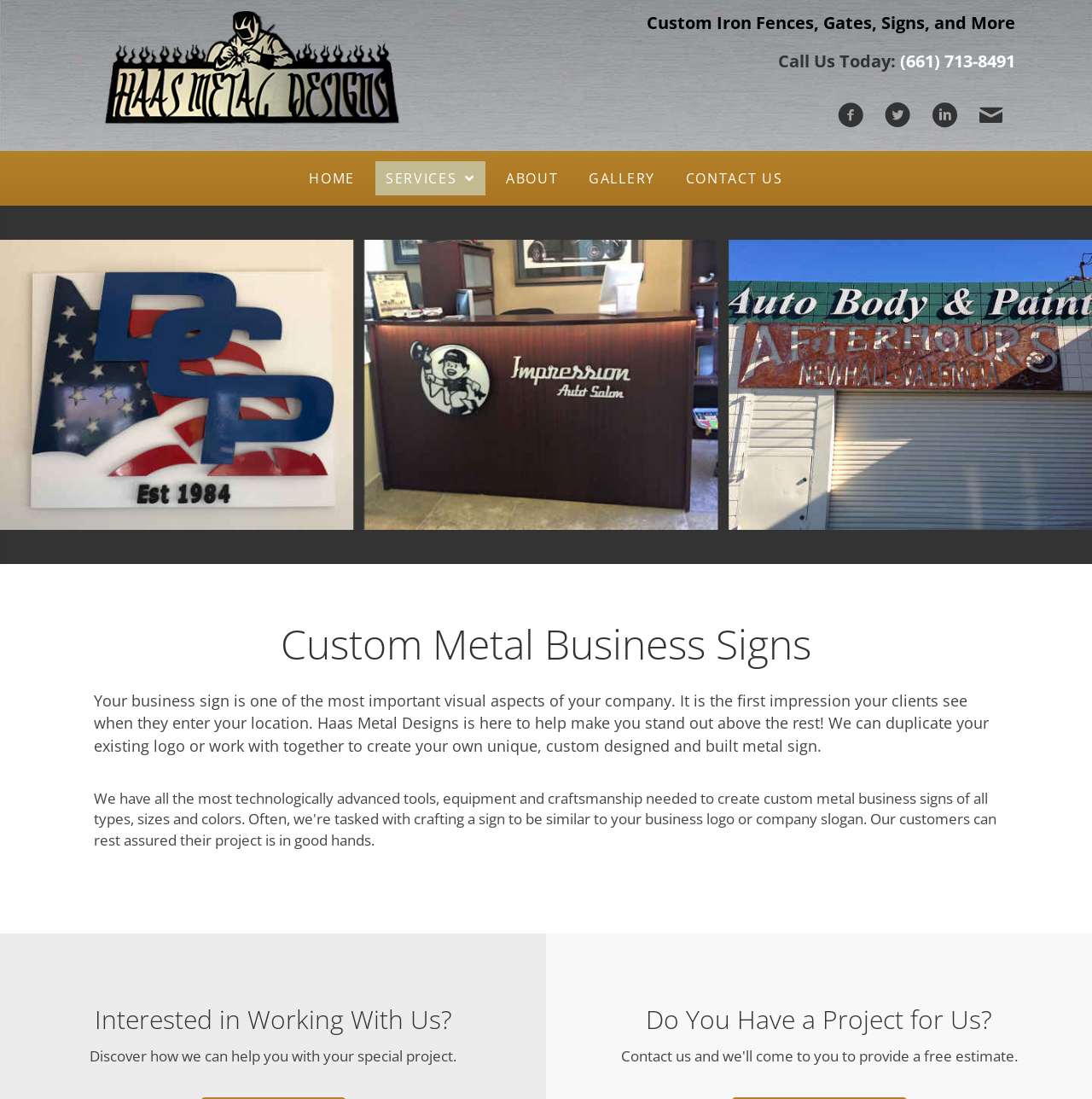What is the purpose of the company?
Based on the screenshot, answer the question with a single word or phrase.

To help businesses stand out